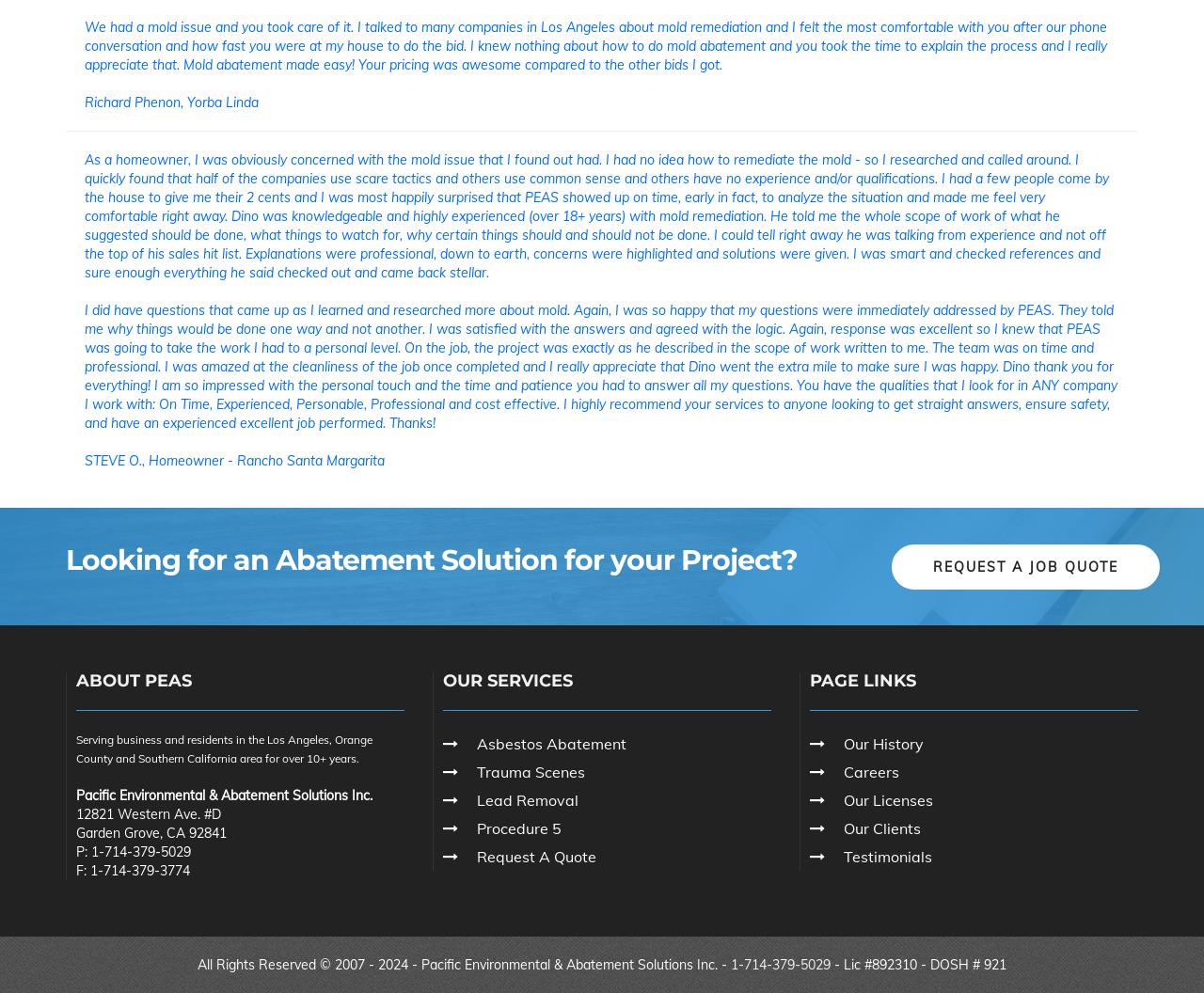Identify and provide the bounding box coordinates of the UI element described: "Request A Quote". The coordinates should be formatted as [left, top, right, bottom], with each number being a float between 0 and 1.

[0.396, 0.853, 0.495, 0.872]